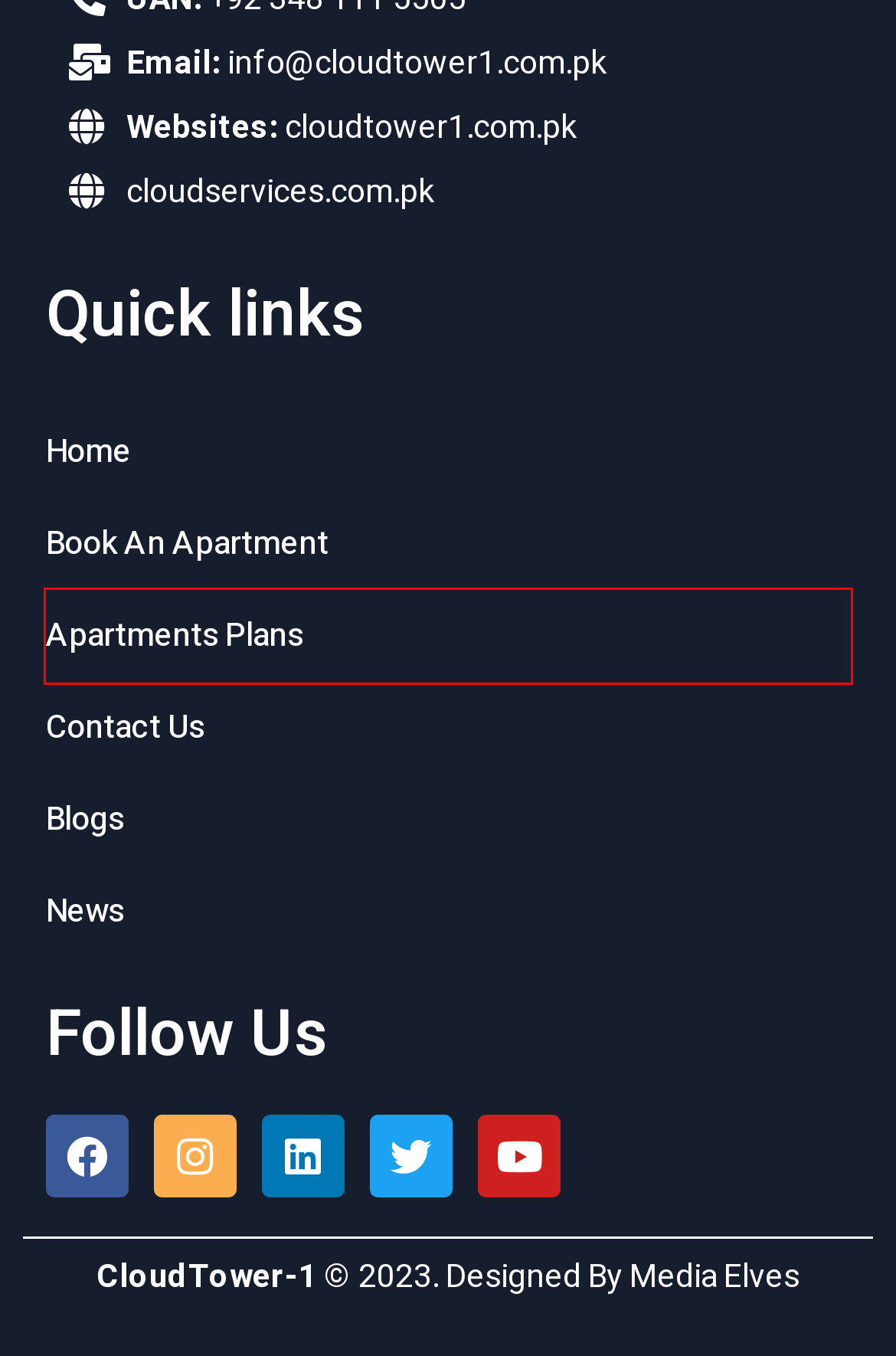You are given a webpage screenshot where a red bounding box highlights an element. Determine the most fitting webpage description for the new page that loads after clicking the element within the red bounding box. Here are the candidates:
A. Luxury Apartments For Sale in Islamabad - Cloudtower1
B. Cloud Tower
C. The Cloud Services-Real Estate and Property Developers
D. The Cloud Services | Cloud Residences & Cloud Tower-1 Developers
E. News - Cloud Tower
F. Investing in Luxury Apartments
G. Blogs - Cloud Tower
H. Apartment Plans - Cloud Tower1

H